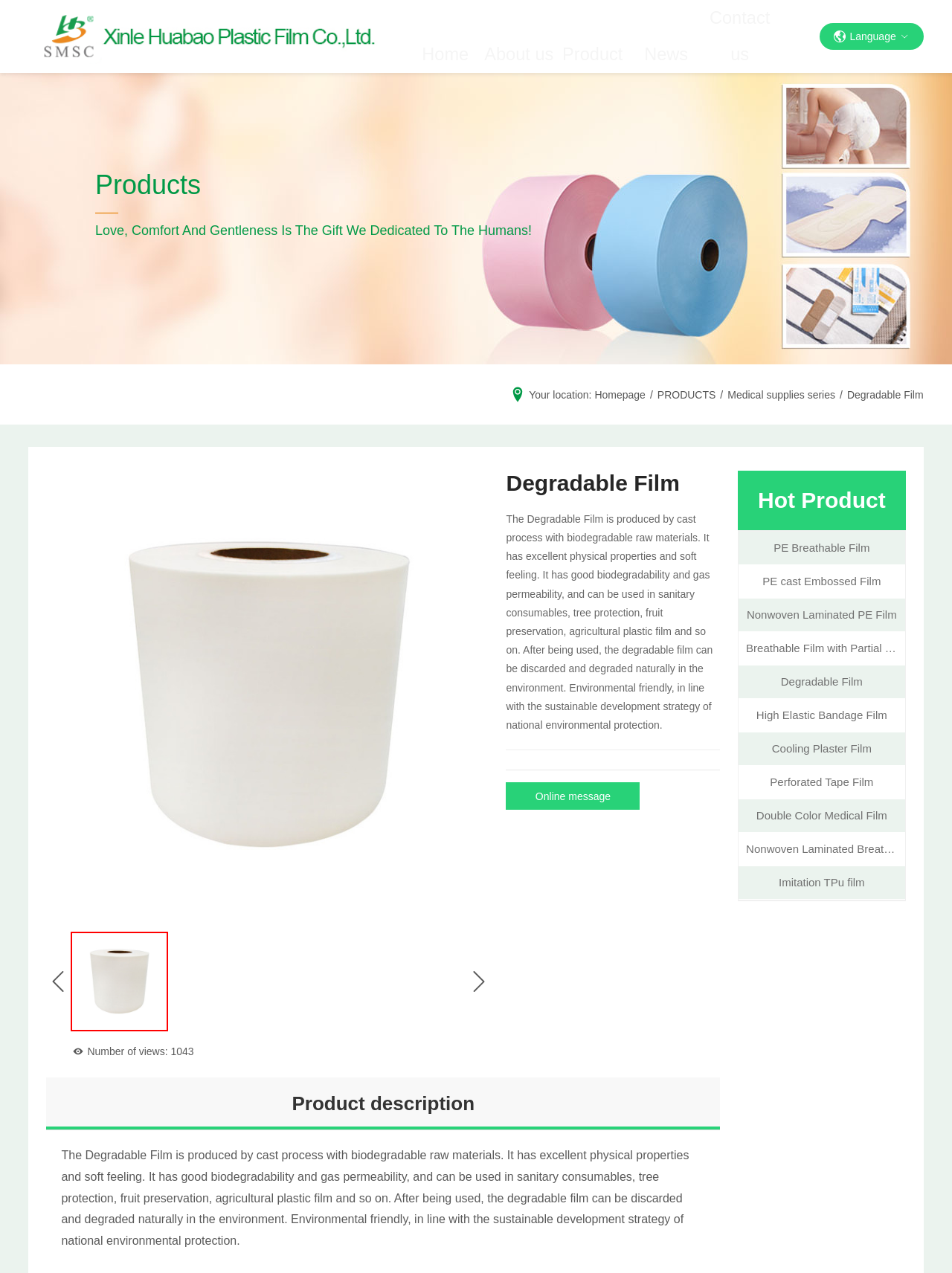Answer briefly with one word or phrase:
How many views does this page have?

1043